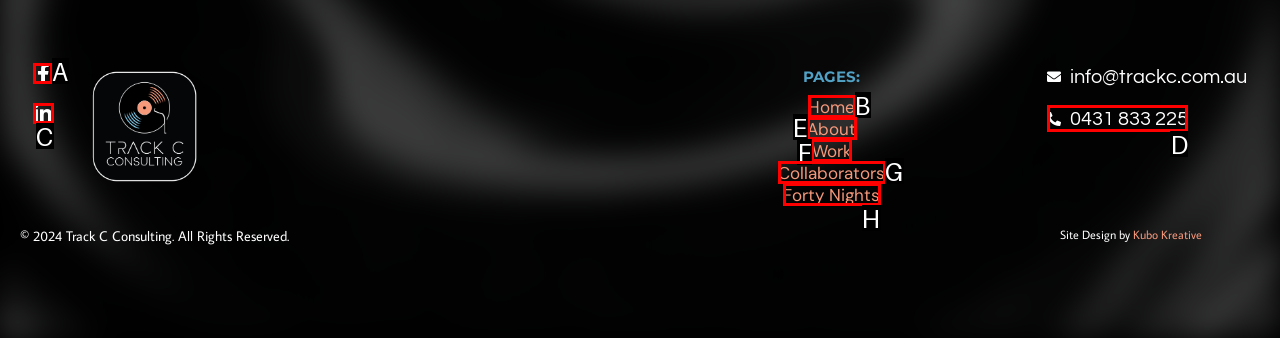Indicate the HTML element to be clicked to accomplish this task: Check EVENTS page Respond using the letter of the correct option.

None